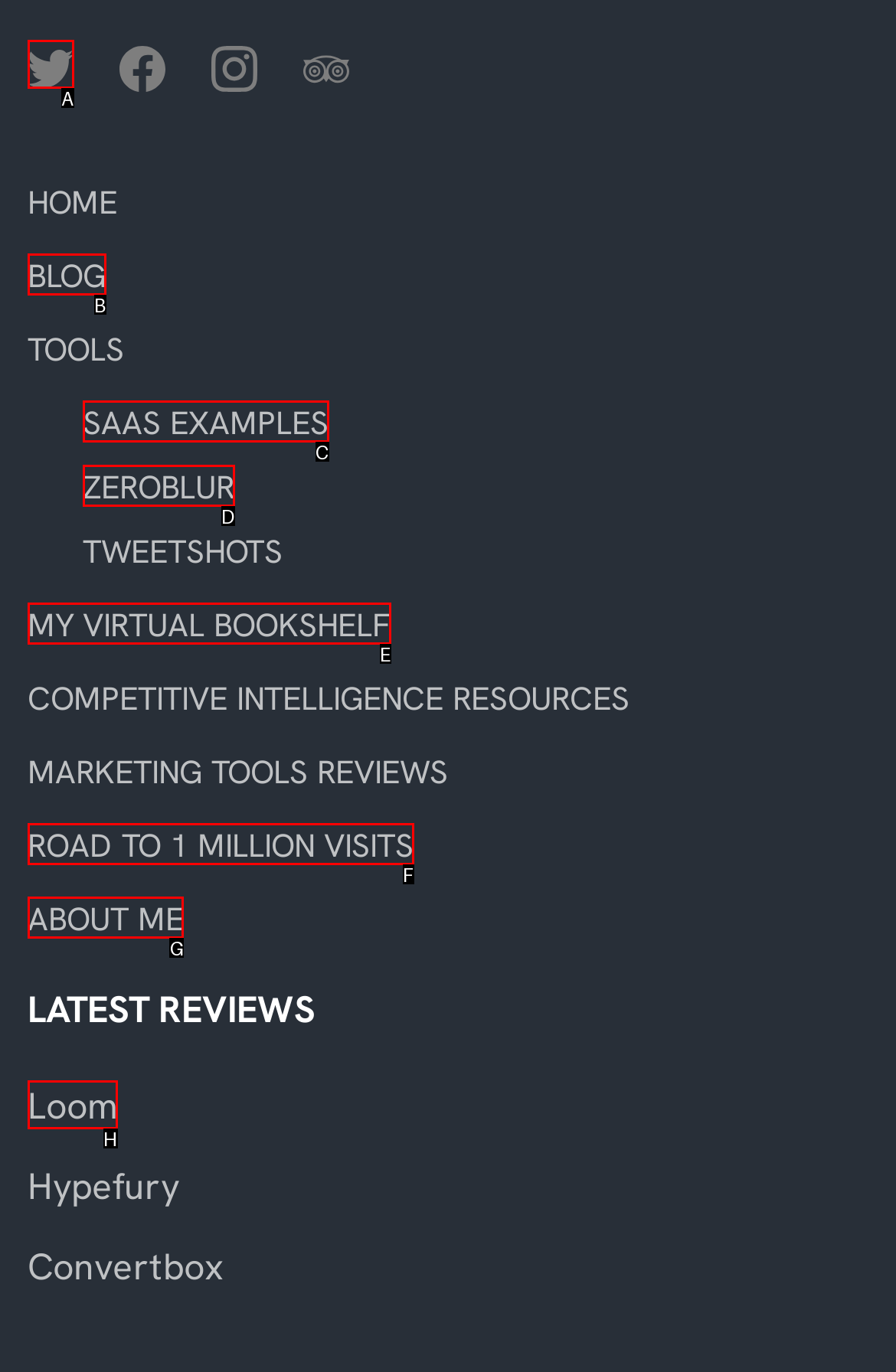Tell me which one HTML element I should click to complete the following task: View recent posts Answer with the option's letter from the given choices directly.

None